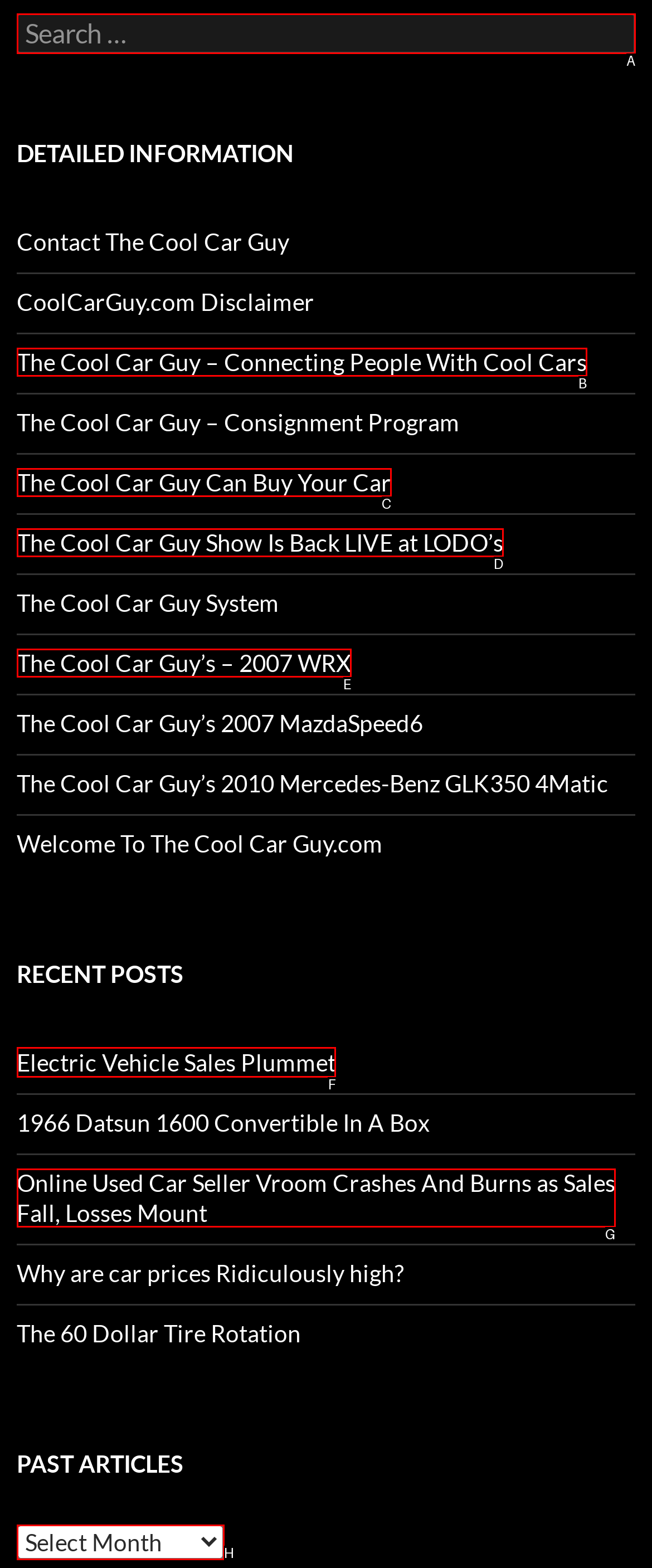Find the option you need to click to complete the following instruction: Go to the previous article
Answer with the corresponding letter from the choices given directly.

None